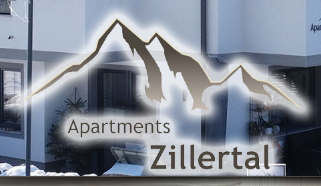What type of activities is the region appealing for?
Look at the screenshot and respond with one word or a short phrase.

Outdoor activities